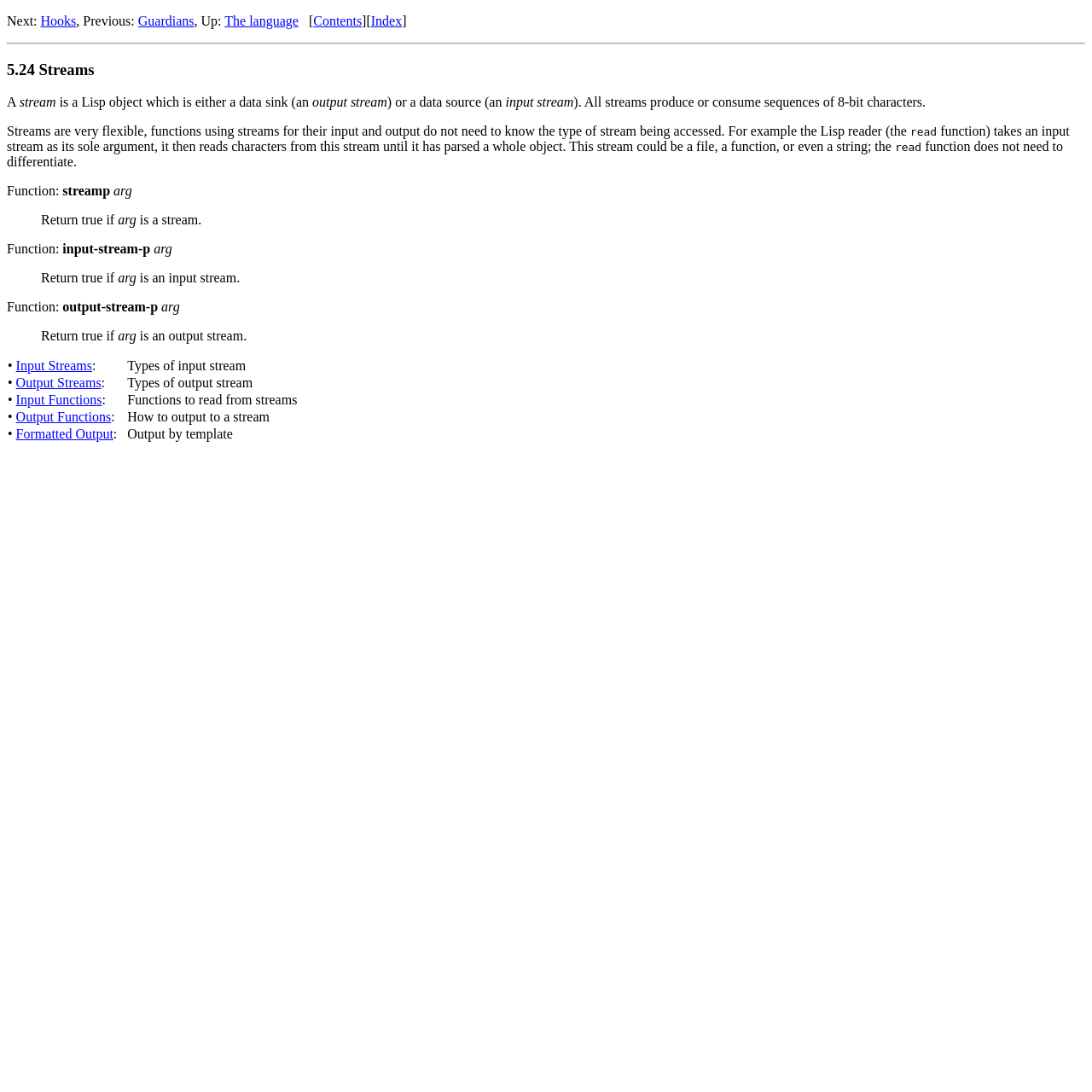Determine the bounding box coordinates of the area to click in order to meet this instruction: "Go to 'Contents'".

[0.287, 0.012, 0.331, 0.026]